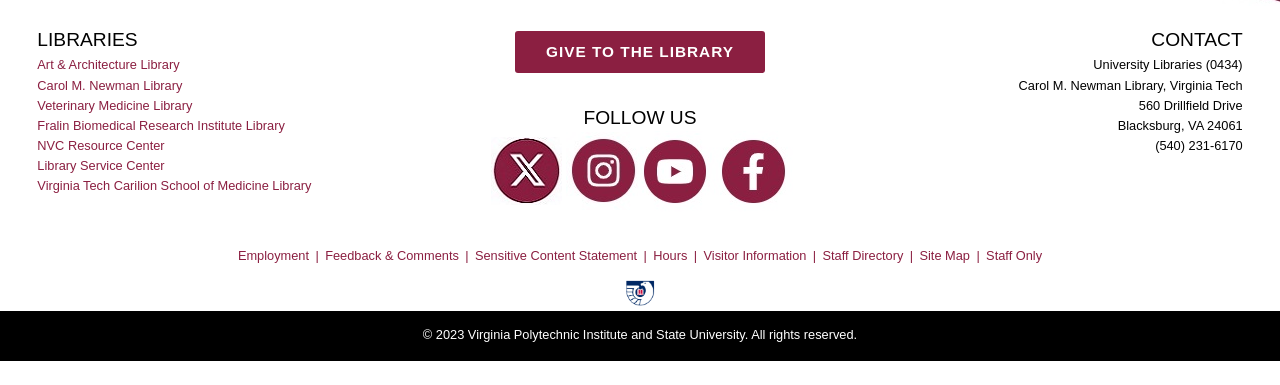Please determine the bounding box coordinates of the element to click in order to execute the following instruction: "View Employment opportunities". The coordinates should be four float numbers between 0 and 1, specified as [left, top, right, bottom].

[0.186, 0.644, 0.254, 0.682]